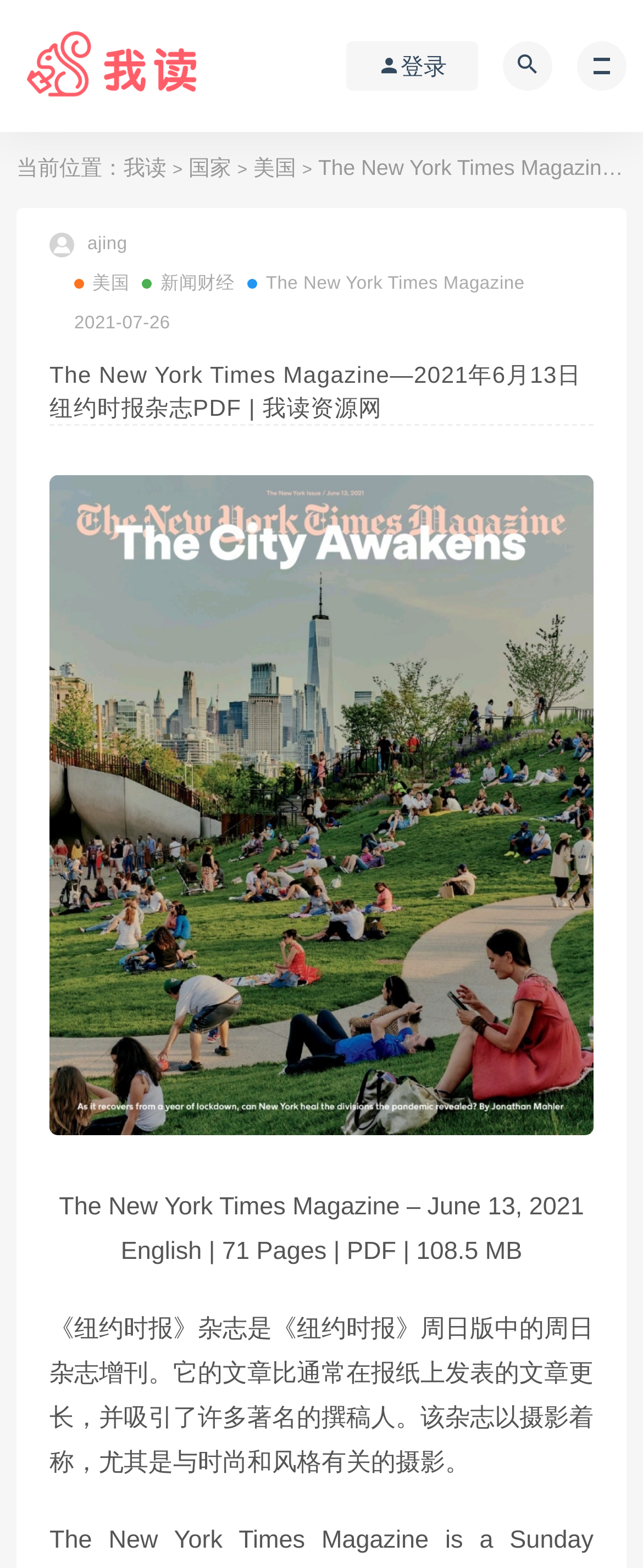What is the file size of the magazine?
Please provide a detailed and comprehensive answer to the question.

I found the answer by looking at the text below the heading, which says 'English | 71 Pages | PDF | 108.5 MB'. The file size is 108.5 MB.